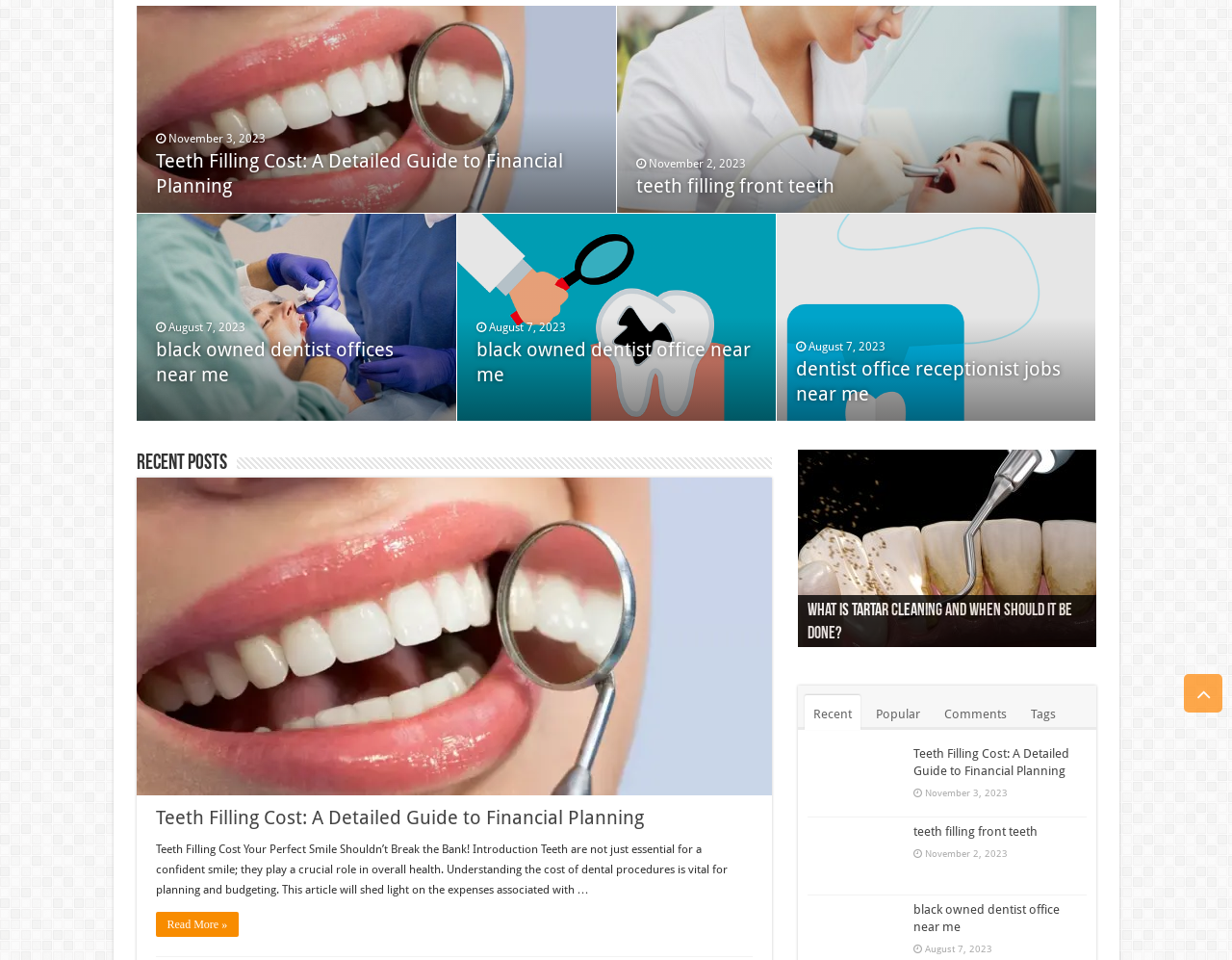Please provide the bounding box coordinates for the UI element as described: "Comments". The coordinates must be four floats between 0 and 1, represented as [left, top, right, bottom].

[0.759, 0.724, 0.824, 0.76]